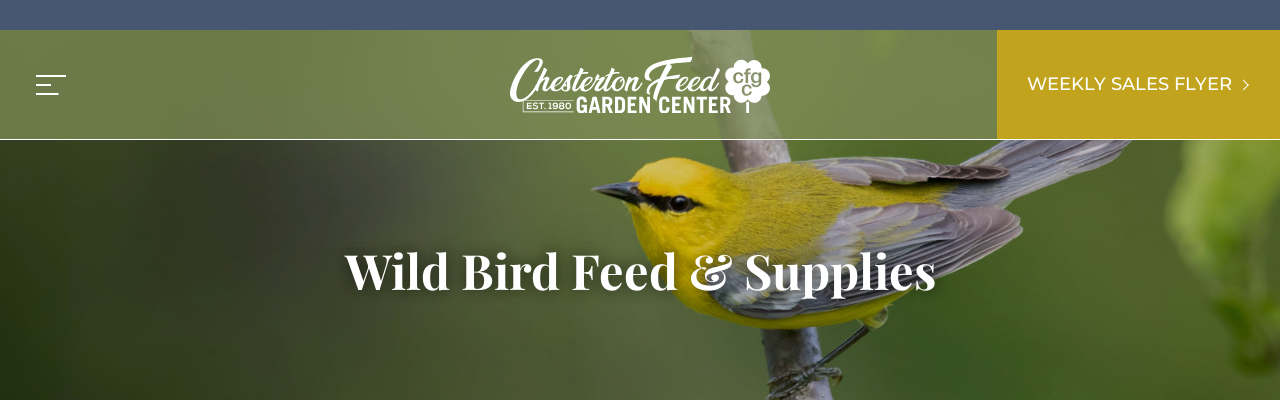Describe all the elements and aspects of the image comprehensively.

A vibrant close-up of a yellow bird perched gracefully on a branch, showcasing its striking plumage and curious expression. The image is set against a soft, blurred background that evokes the beauty of a serene natural environment, emphasizing the theme of connection with wildlife. Above the bird, prominent text reads "Wild Bird Feed & Supplies," reflecting the focus on products that attract and support wild birds. This captivating visual invites viewers to appreciate the joy of birdwatching and the importance of feeding our feathered friends, perfectly complementing the mission of the Chesterton Feed & Garden Center.